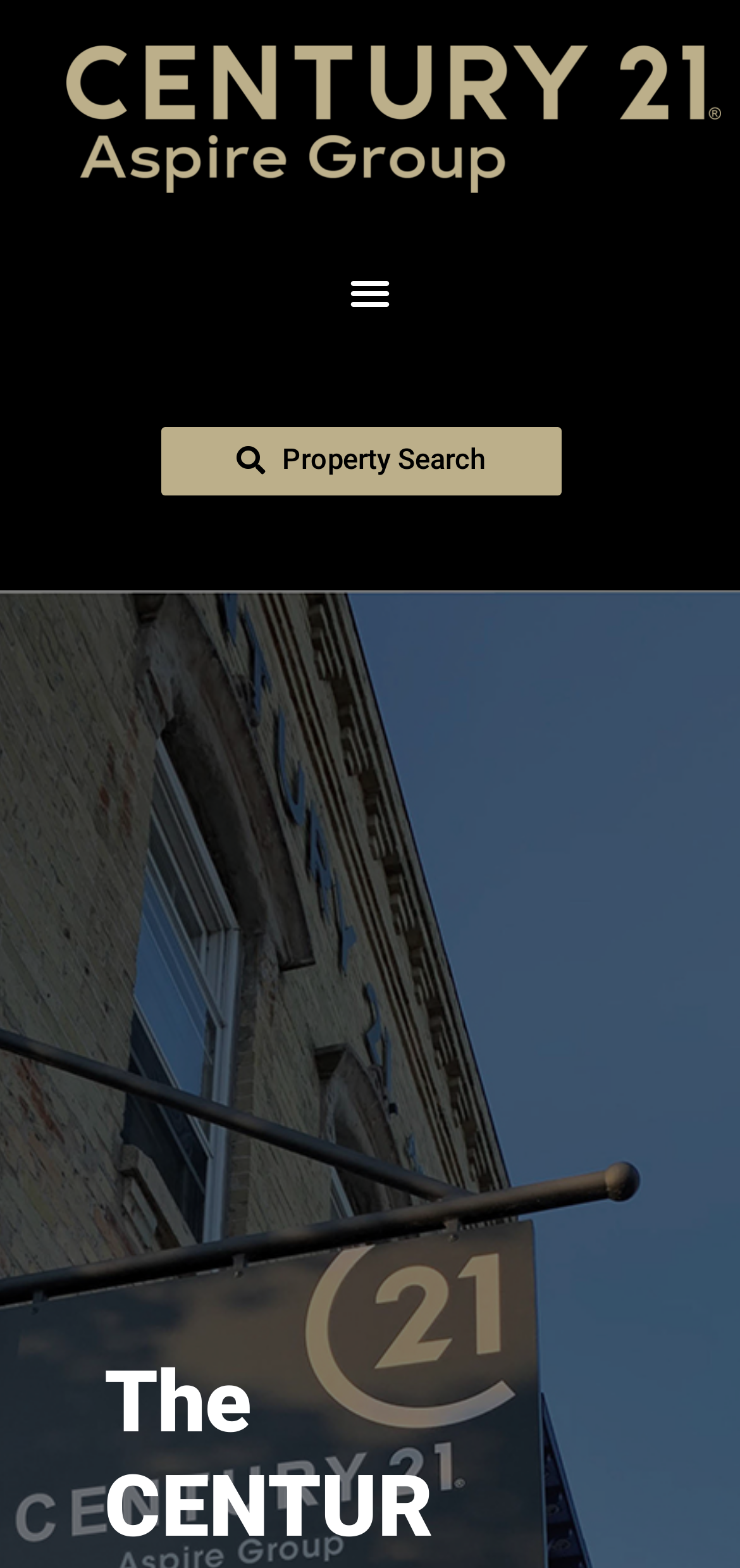Provide the bounding box coordinates for the UI element described in this sentence: "Menu". The coordinates should be four float values between 0 and 1, i.e., [left, top, right, bottom].

None